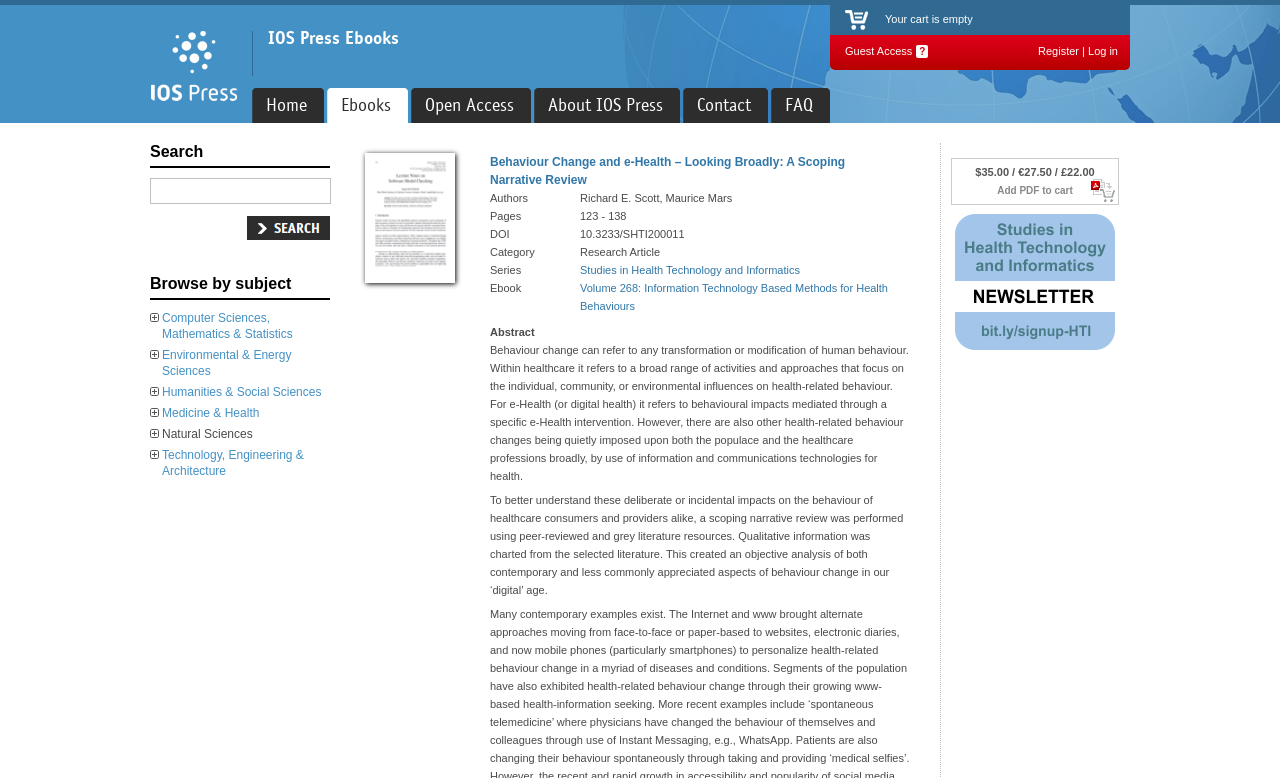Specify the bounding box coordinates of the area to click in order to execute this command: 'View cart'. The coordinates should consist of four float numbers ranging from 0 to 1, and should be formatted as [left, top, right, bottom].

[0.66, 0.026, 0.678, 0.041]